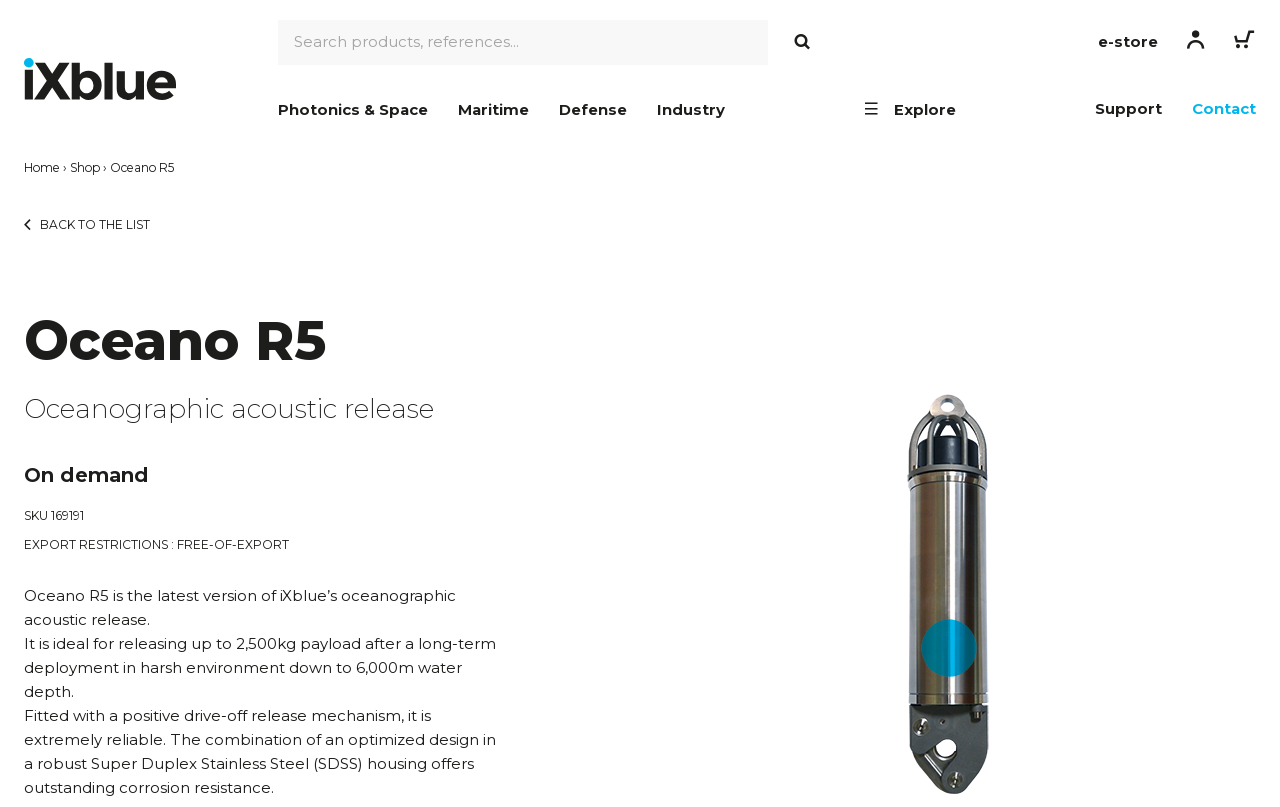What is the maximum payload of Oceano R5?
Answer the question in as much detail as possible.

I found the answer by reading the static text 'It is ideal for releasing up to 2,500kg payload after a long-term deployment in harsh environment down to 6,000m water depth.' which mentions the maximum payload of Oceano R5.